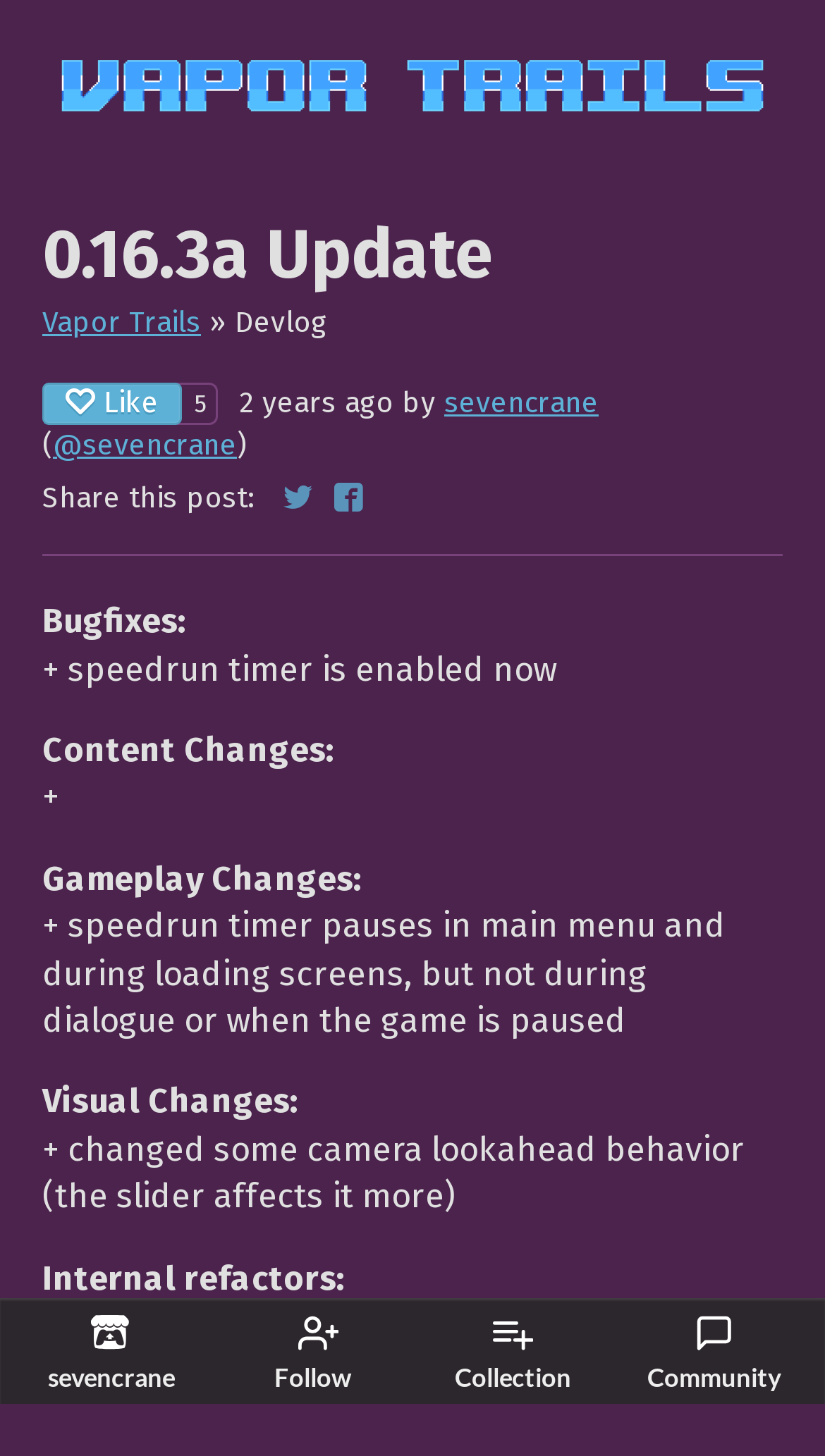Provide the bounding box coordinates for the UI element that is described as: "Home".

None